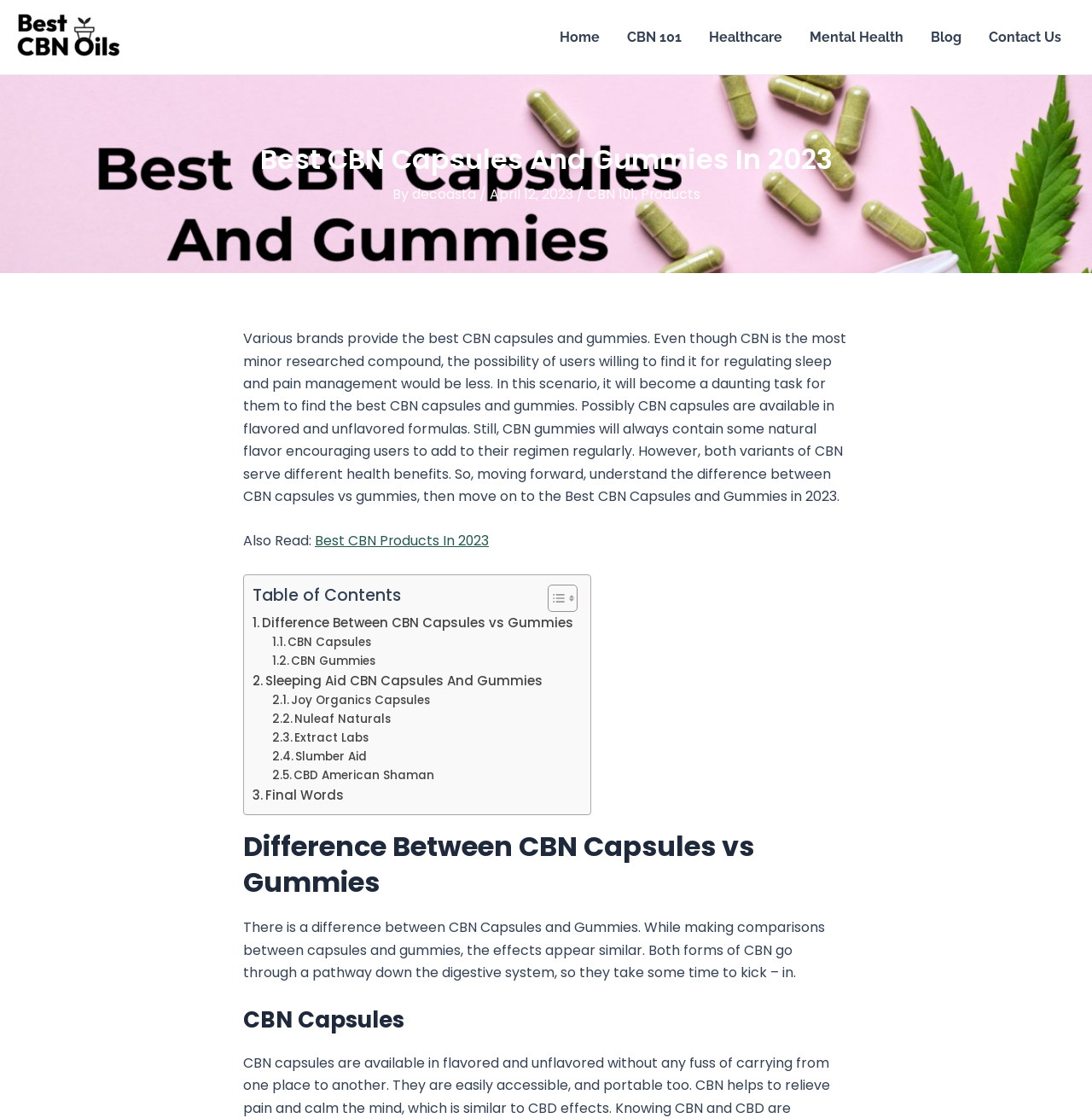What is the topic of the article?
Answer the question with a detailed and thorough explanation.

The topic of the article can be inferred from the main heading 'Best CBN Capsules And Gummies In 2023' and the content of the article, which discusses the differences between CBN capsules and gummies and lists various products.